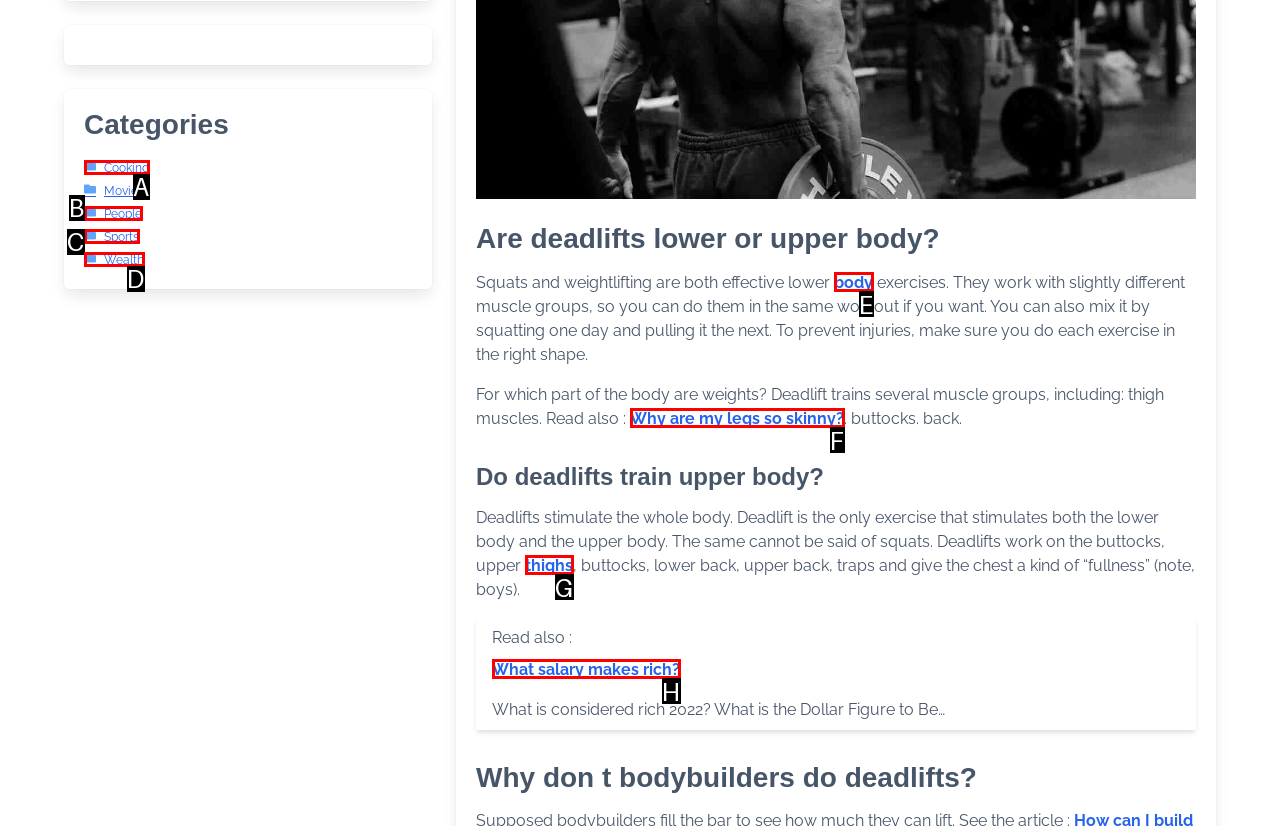Match the option to the description: What salary makes rich?
State the letter of the correct option from the available choices.

H